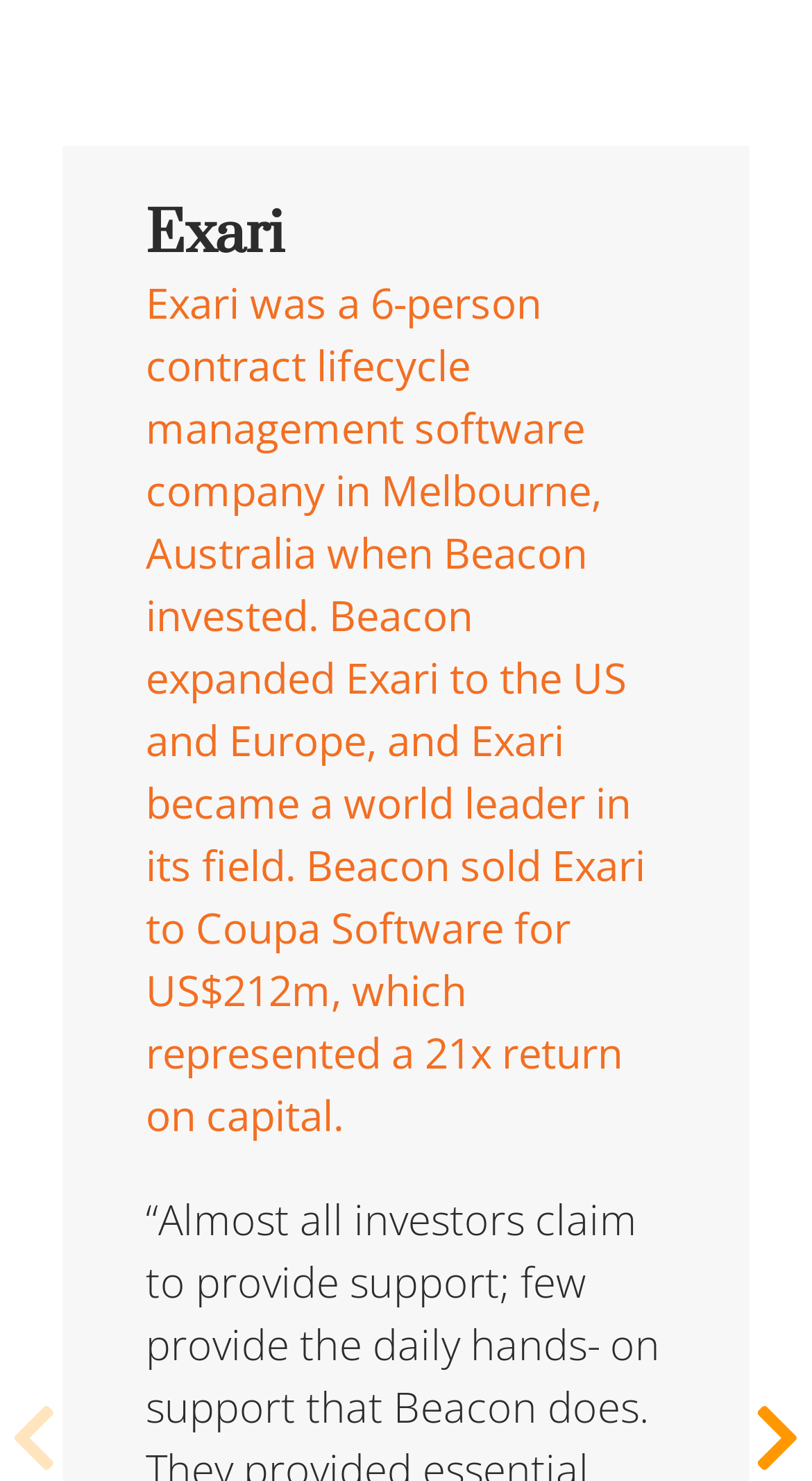Find the bounding box of the web element that fits this description: "parent_node: Exari aria-label="Next"".

[0.928, 0.946, 0.987, 0.997]